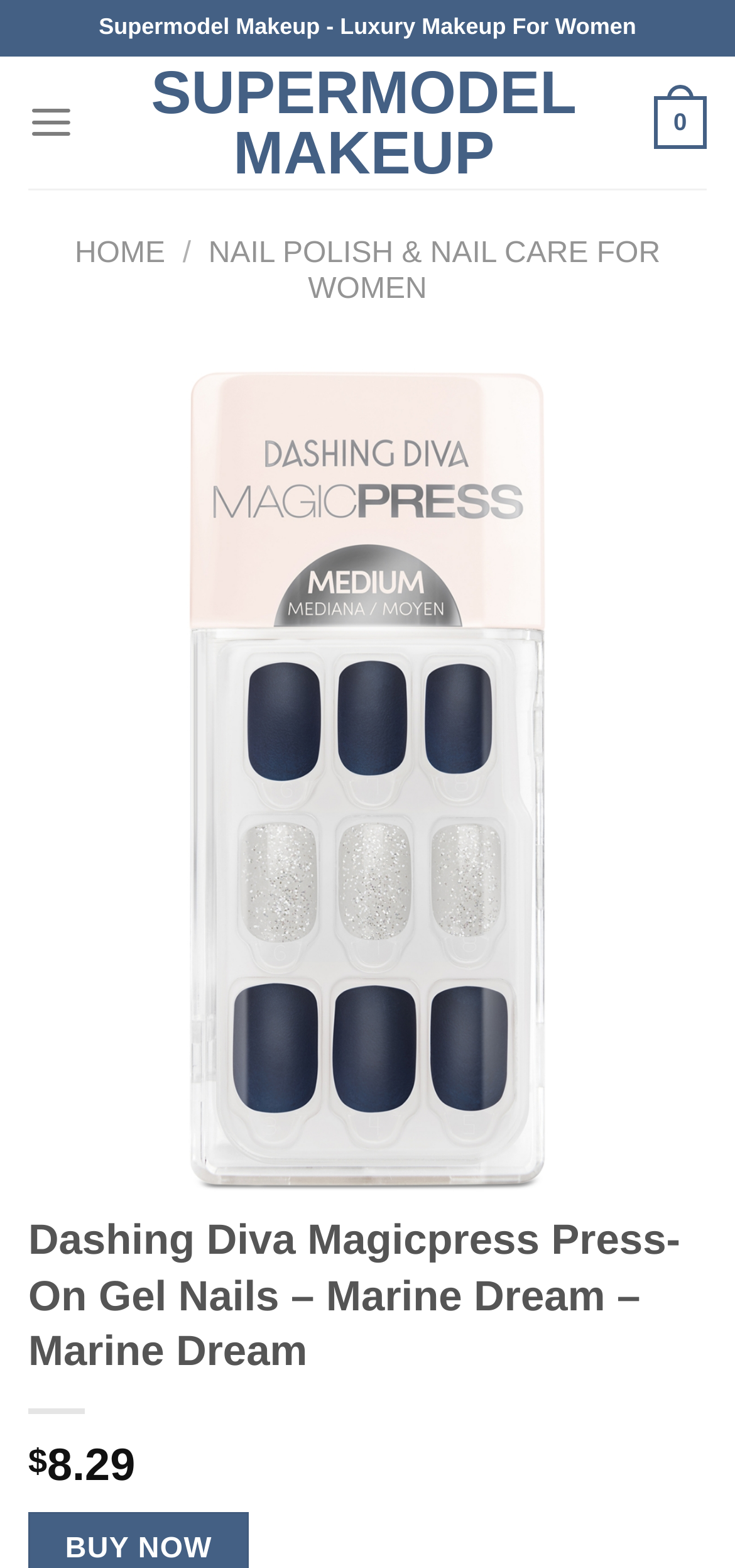Respond with a single word or phrase to the following question:
What is the price of the nail polish product?

$8.29